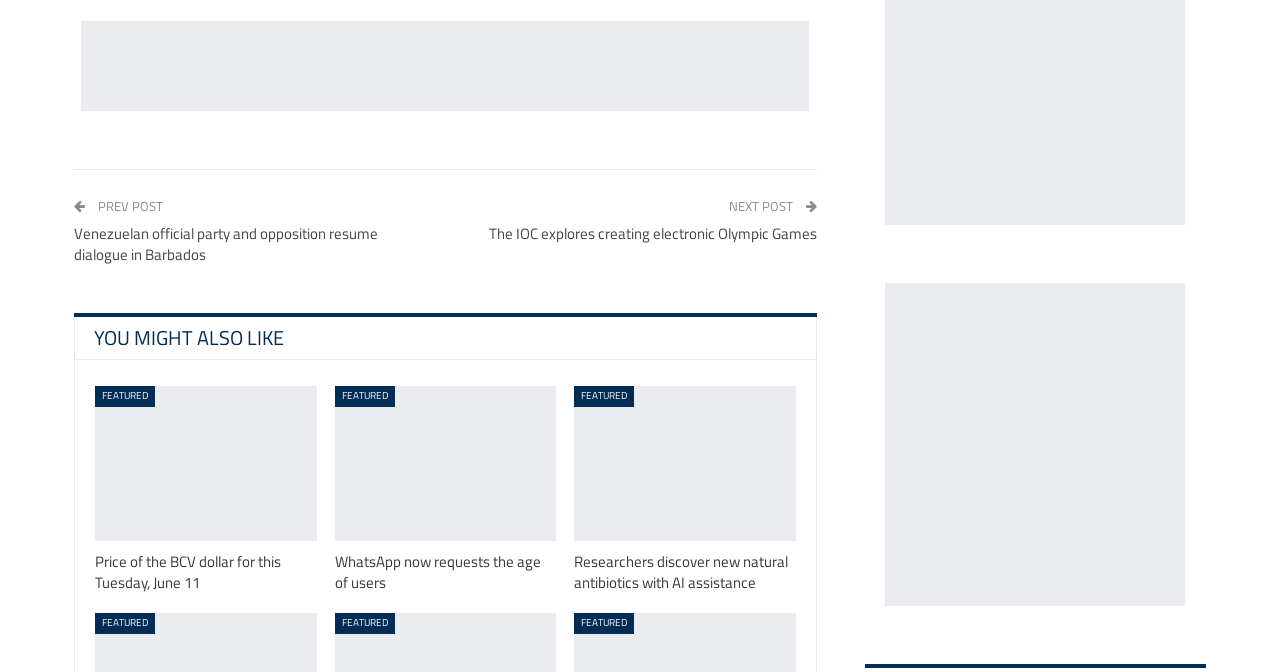Determine the bounding box coordinates for the area you should click to complete the following instruction: "Read the 'Researchers discover new natural antibiotics with AI assistance' news".

[0.448, 0.575, 0.622, 0.806]